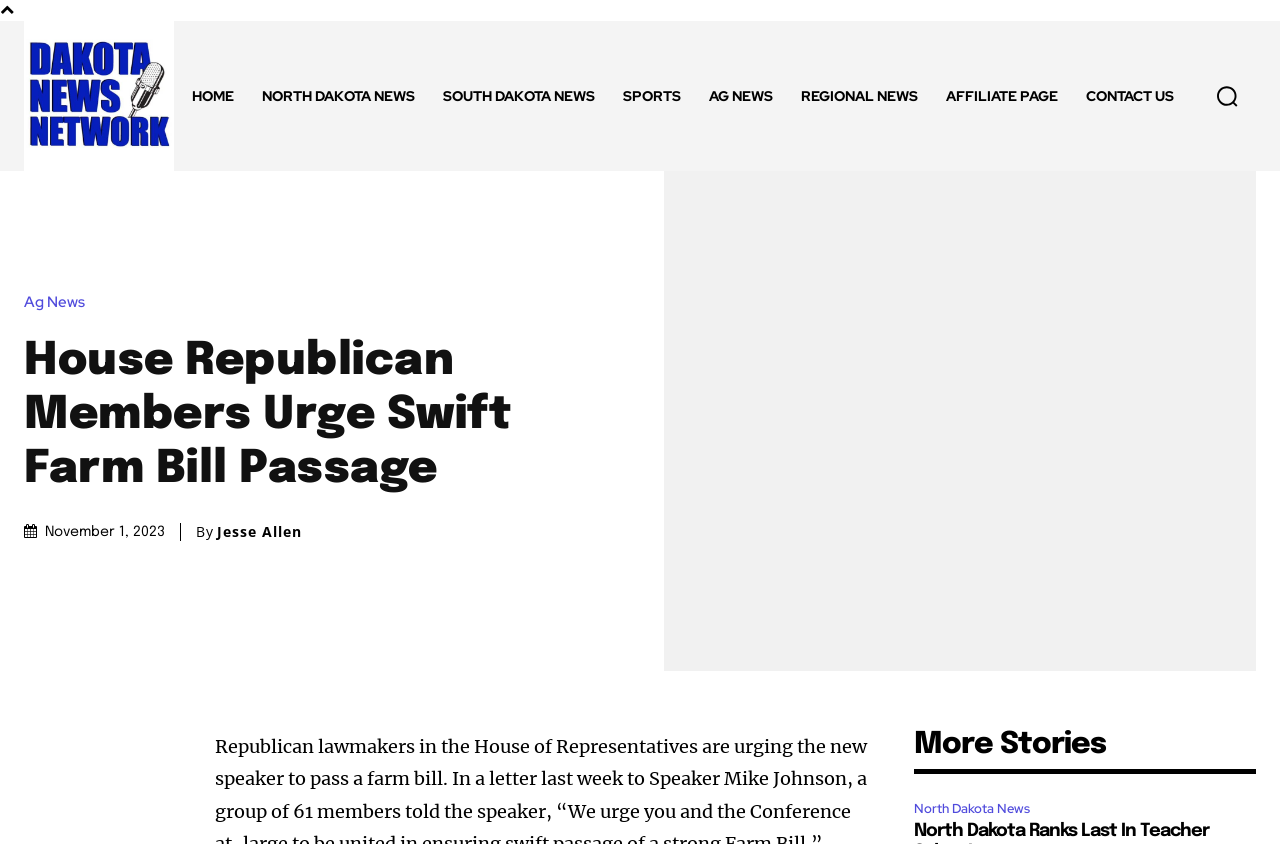Given the element description South Dakota News, specify the bounding box coordinates of the corresponding UI element in the format (top-left x, top-left y, bottom-right x, bottom-right y). All values must be between 0 and 1.

[0.335, 0.066, 0.476, 0.161]